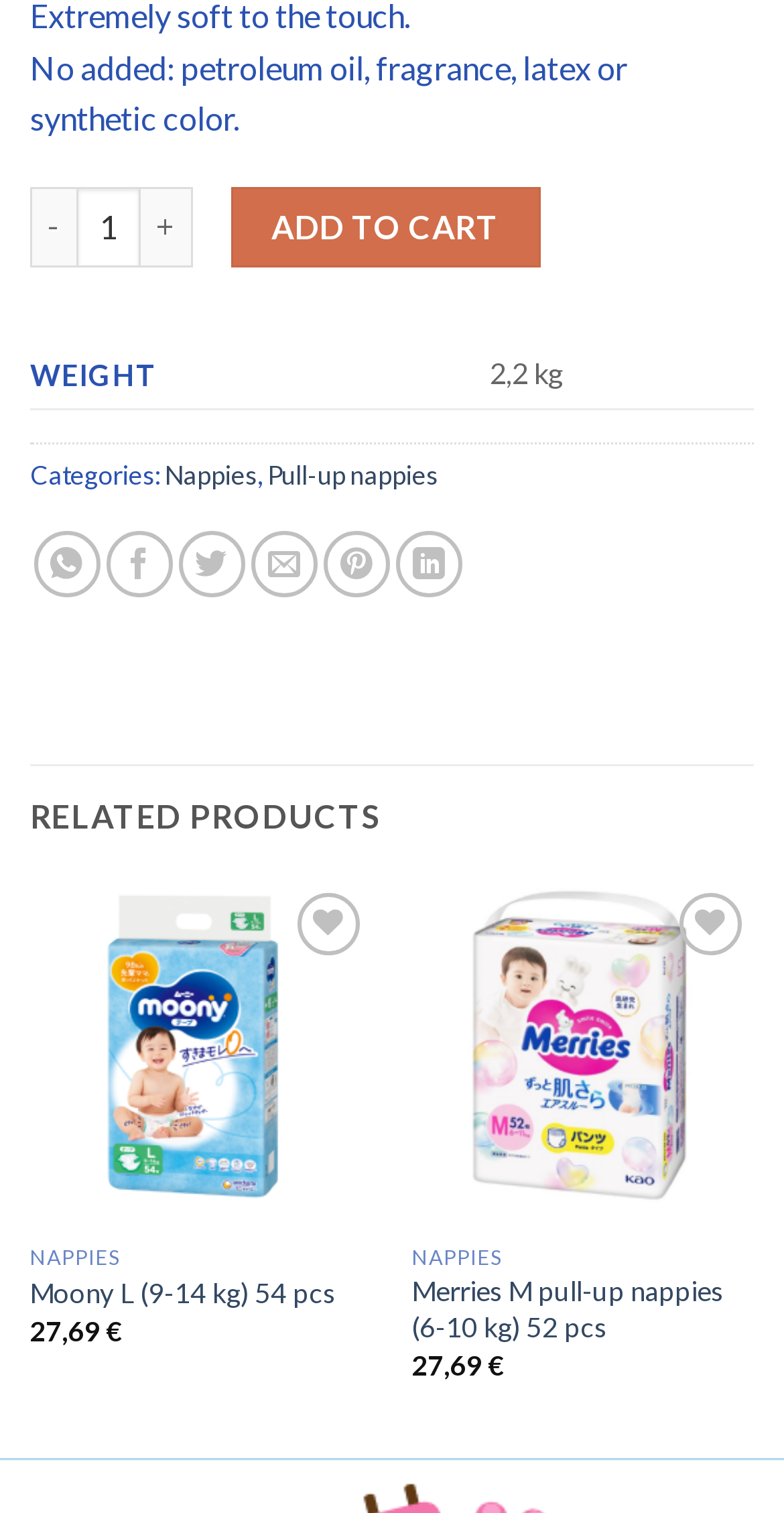What is the minimum quantity that can be added to cart?
Answer the question in a detailed and comprehensive manner.

The spinbutton element with the valuemin attribute set to 1 indicates that the minimum quantity that can be added to cart is 1.